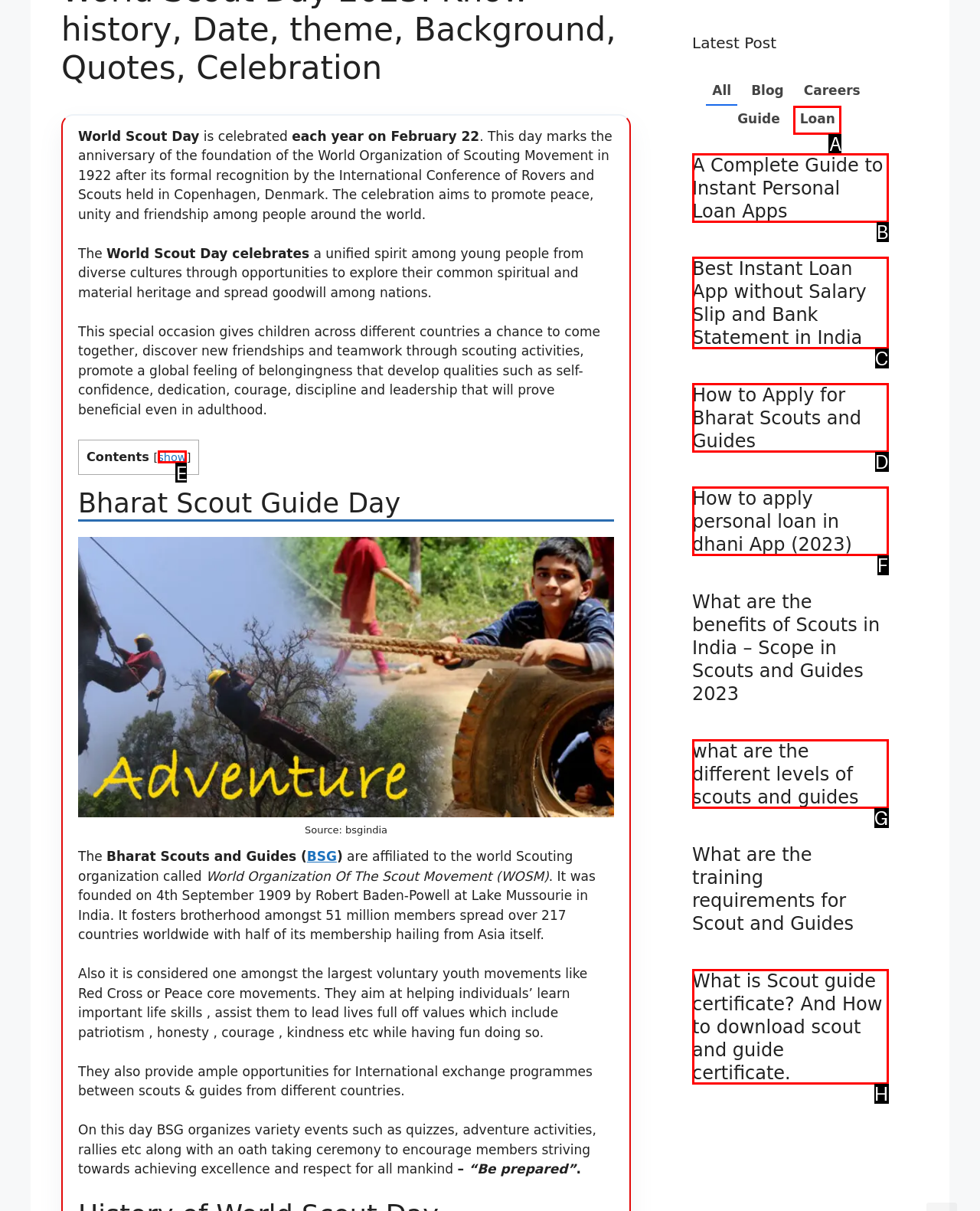Choose the HTML element that matches the description: Loan
Reply with the letter of the correct option from the given choices.

A